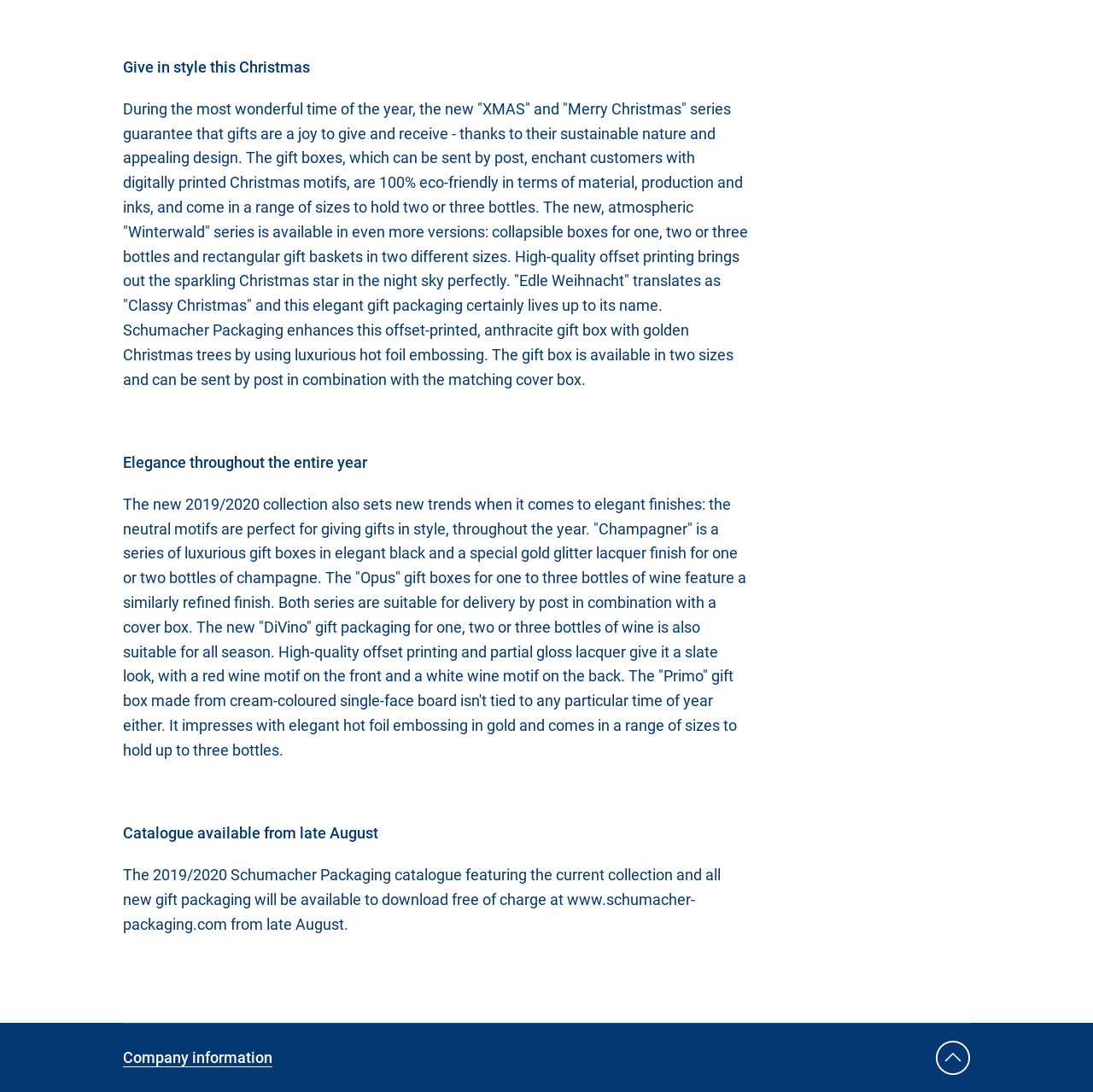What is the name of the company featured on the webpage?
Using the information from the image, give a concise answer in one word or a short phrase.

Schumacher Packaging